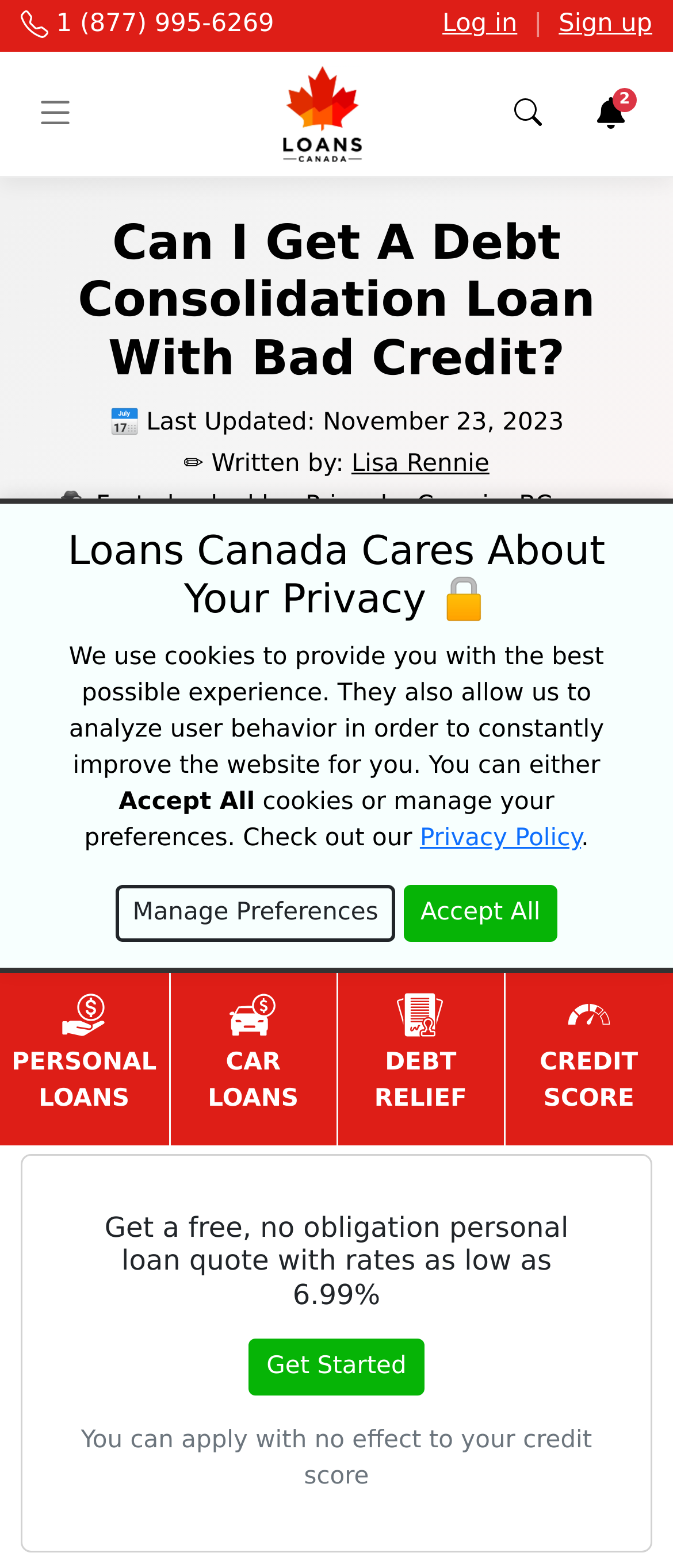What is the lowest interest rate mentioned on the webpage?
Based on the image, provide a one-word or brief-phrase response.

6.99%